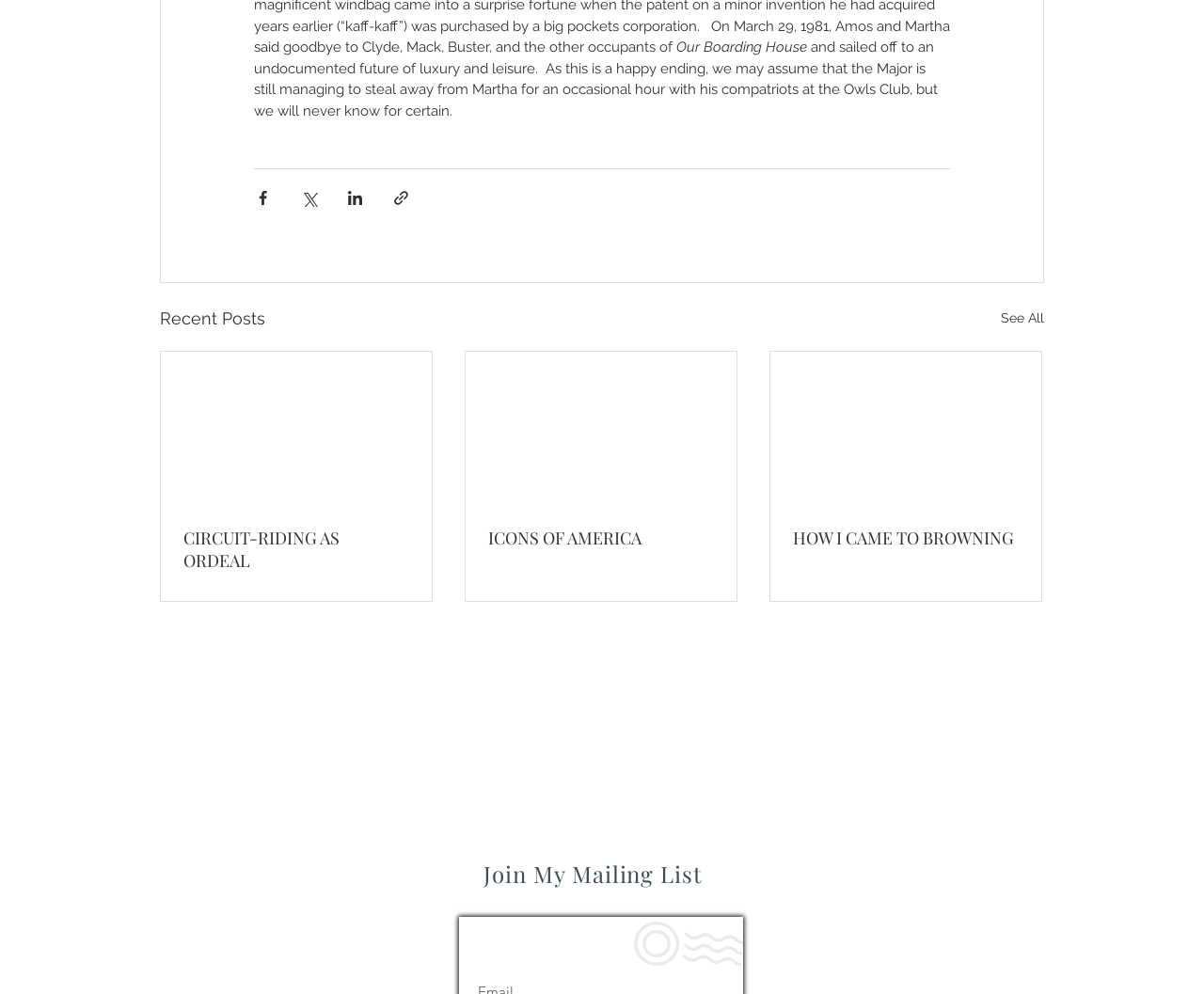Determine the bounding box coordinates for the HTML element described here: "HOW I CAME TO BROWNING".

[0.659, 0.53, 0.846, 0.553]